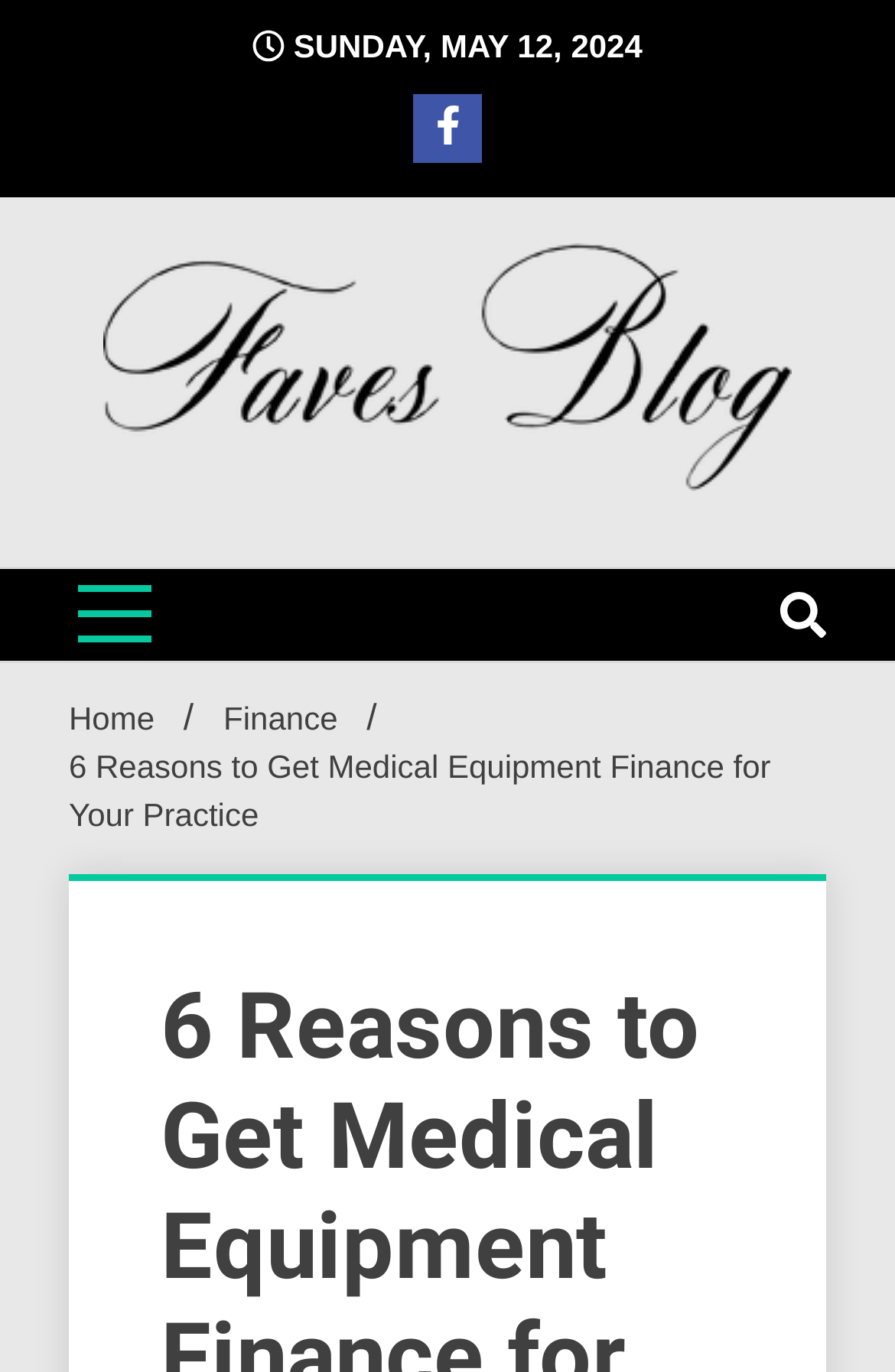What is the date mentioned on the webpage?
Using the image as a reference, answer the question with a short word or phrase.

SUNDAY, MAY 12, 2024